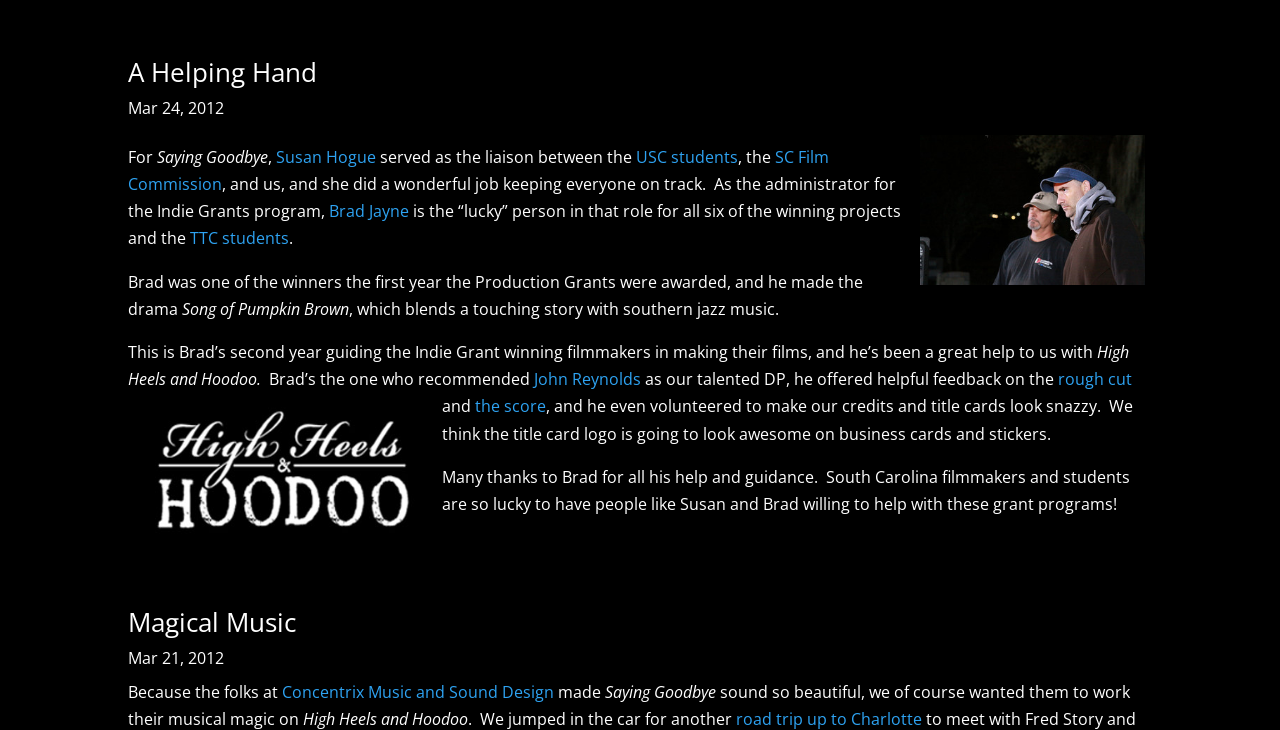Identify the bounding box coordinates of the element to click to follow this instruction: 'Click on 'Brad Jayne''. Ensure the coordinates are four float values between 0 and 1, provided as [left, top, right, bottom].

[0.257, 0.274, 0.32, 0.304]